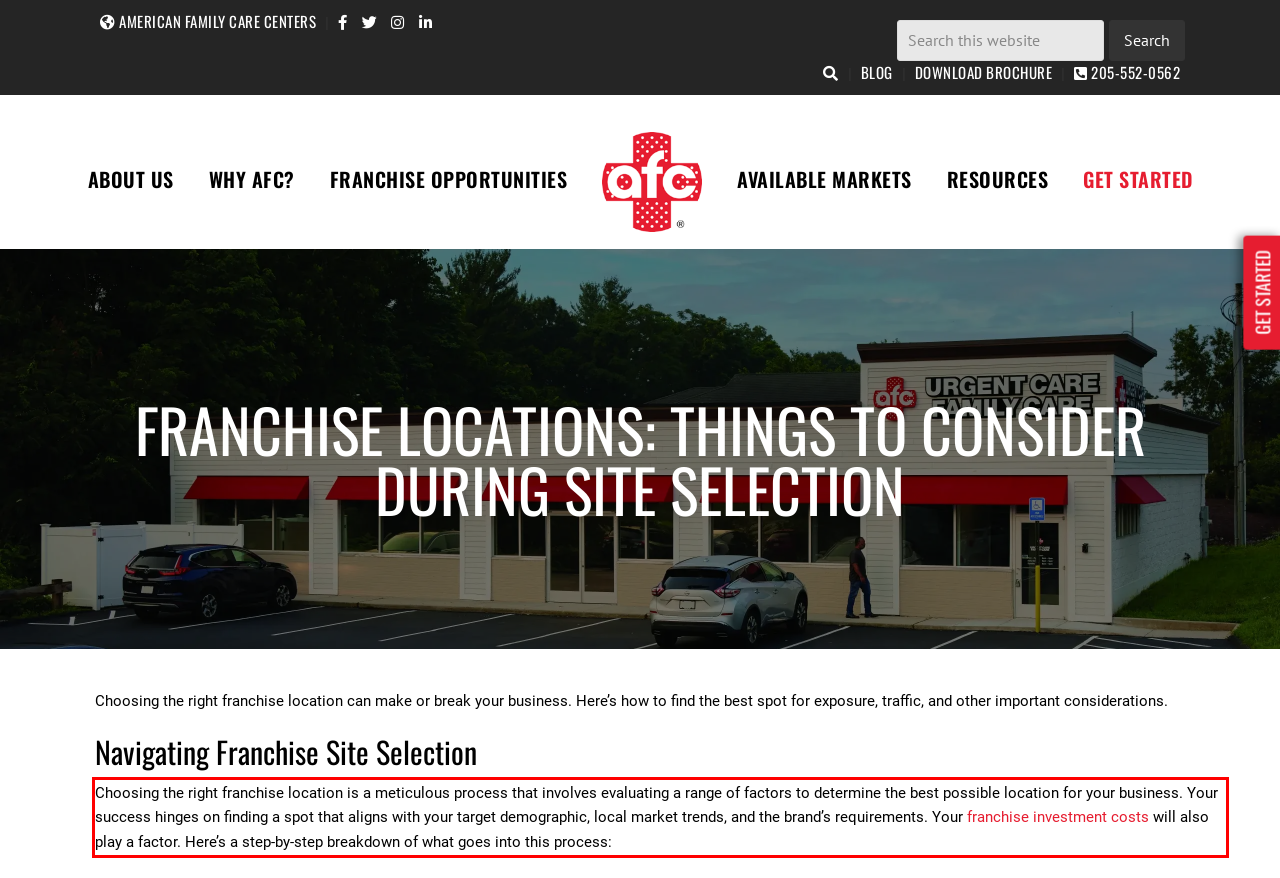Please perform OCR on the text within the red rectangle in the webpage screenshot and return the text content.

Choosing the right franchise location is a meticulous process that involves evaluating a range of factors to determine the best possible location for your business. Your success hinges on finding a spot that aligns with your target demographic, local market trends, and the brand’s requirements. Your franchise investment costs will also play a factor. Here’s a step-by-step breakdown of what goes into this process: